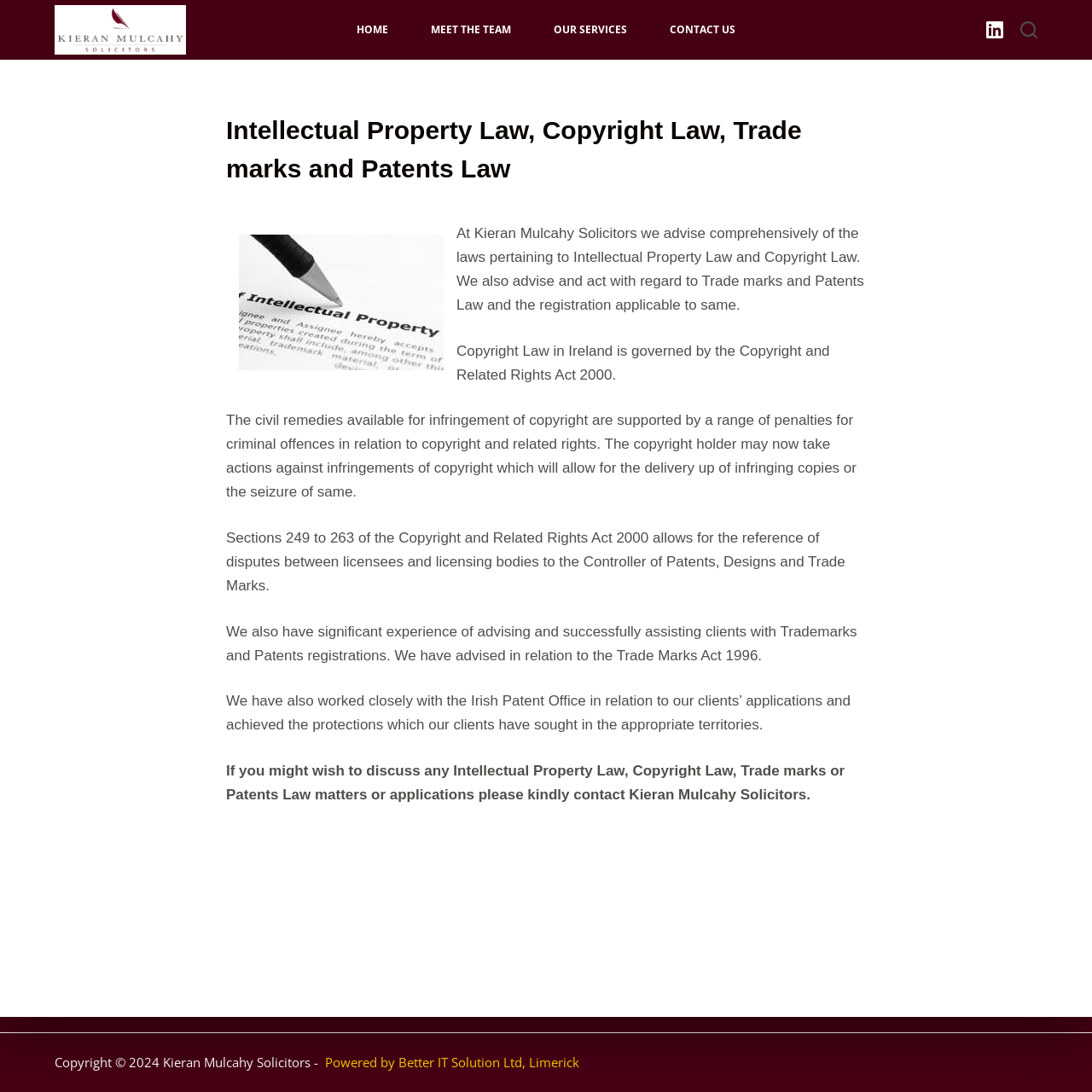Provide the bounding box coordinates, formatted as (top-left x, top-left y, bottom-right x, bottom-right y), with all values being floating point numbers between 0 and 1. Identify the bounding box of the UI element that matches the description: Our Services

[0.488, 0.0, 0.594, 0.055]